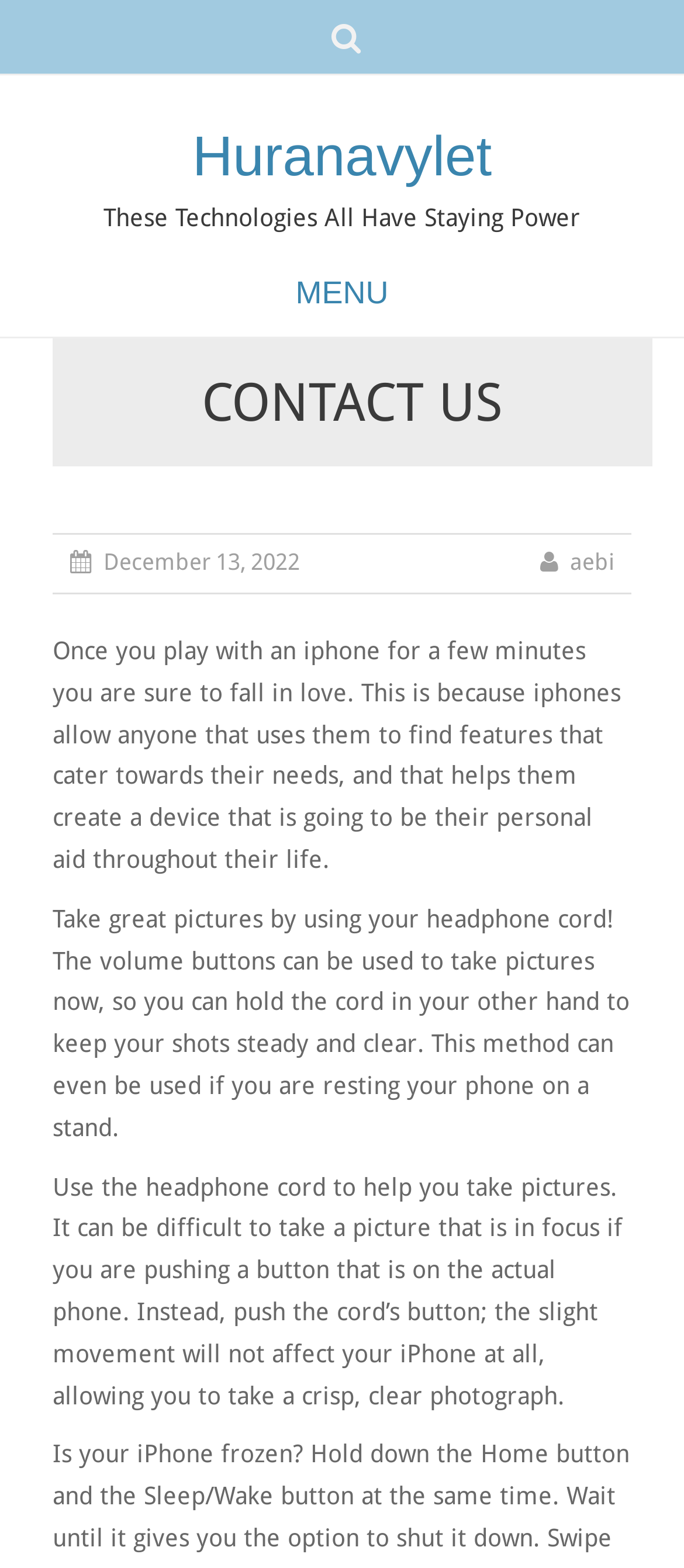Offer a thorough description of the webpage.

The webpage is about iPhone pointers, tips, and tricks. At the top left, there is a link with a font awesome icon. Next to it, there is a heading that displays the title "Huranavylet". Below the title, there is another heading that reads "These Technologies All Have Staying Power". 

On the top right, there is a heading that says "MENU". Below the menu, there is a link to "Skip to content". 

On the left side of the page, there is a section dedicated to "CONTACT US". Within this section, there is a header with a link to a date "December 13, 2022", and another link to "aebi". 

Below the header, there are three paragraphs of text. The first paragraph discusses how iPhones can cater to individual needs and become a personal aid. The second paragraph provides a tip on how to take great pictures using the headphone cord to keep the shots steady and clear. The third paragraph offers another tip on using the headphone cord to take crisp and clear photographs.